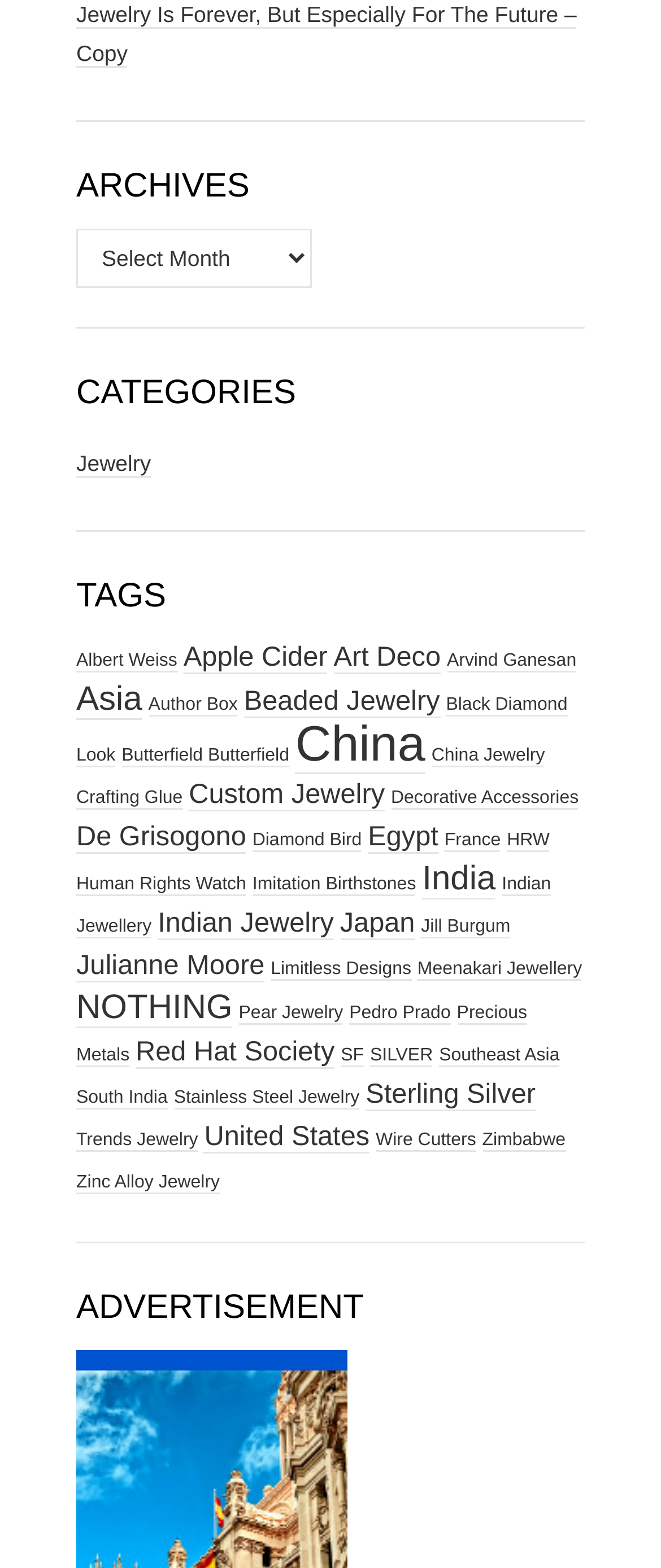What is the number of items related to 'China'?
By examining the image, provide a one-word or phrase answer.

7